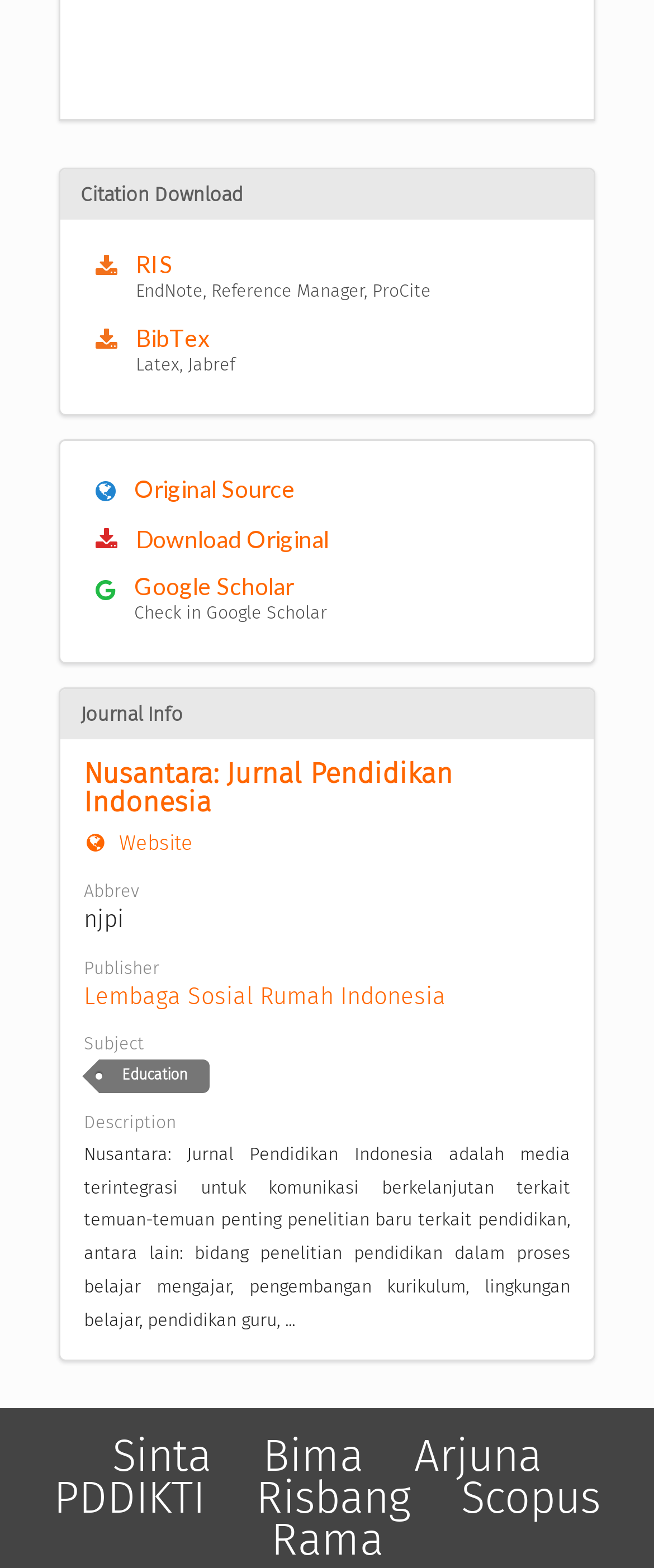Locate the bounding box of the UI element described in the following text: "Download Original".

[0.19, 0.335, 0.854, 0.353]